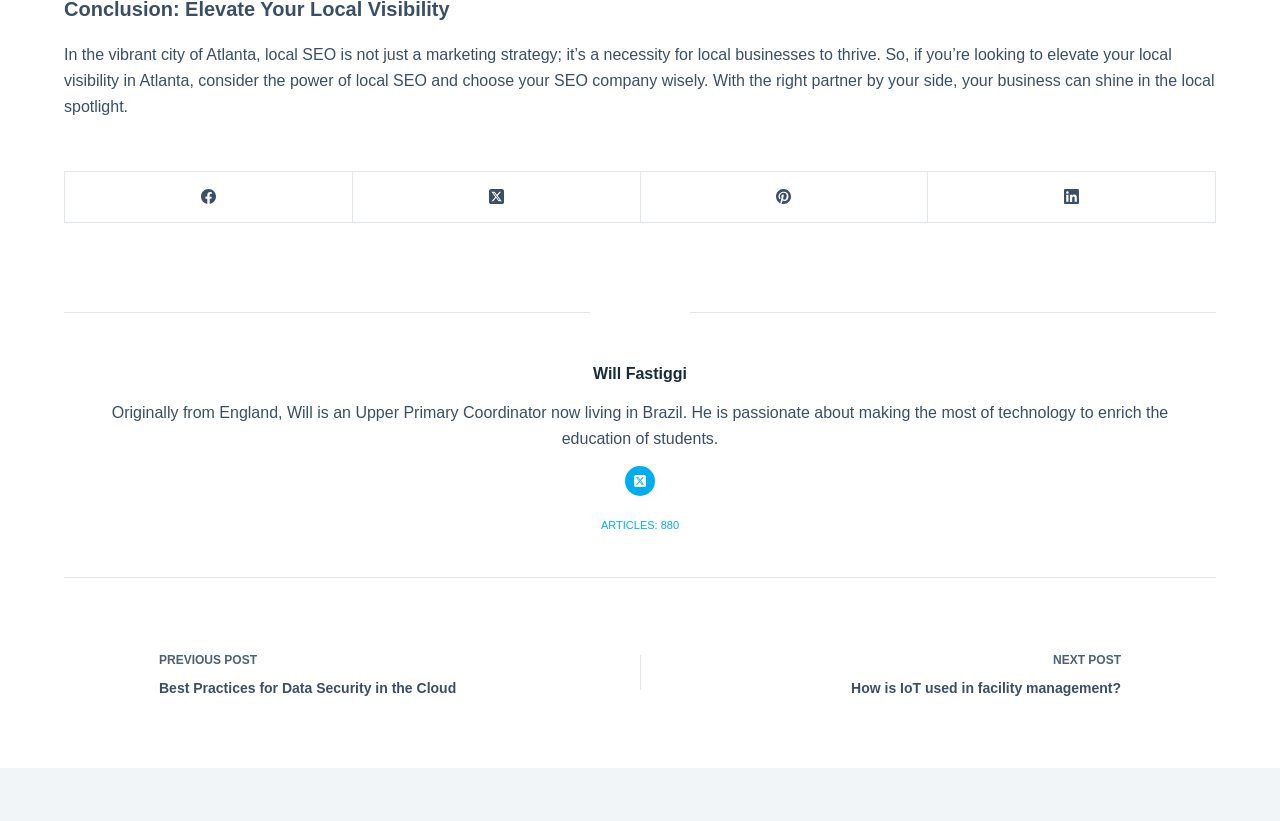Please identify the bounding box coordinates of the element that needs to be clicked to execute the following command: "Read the previous post about data security". Provide the bounding box using four float numbers between 0 and 1, formatted as [left, top, right, bottom].

[0.05, 0.777, 0.464, 0.862]